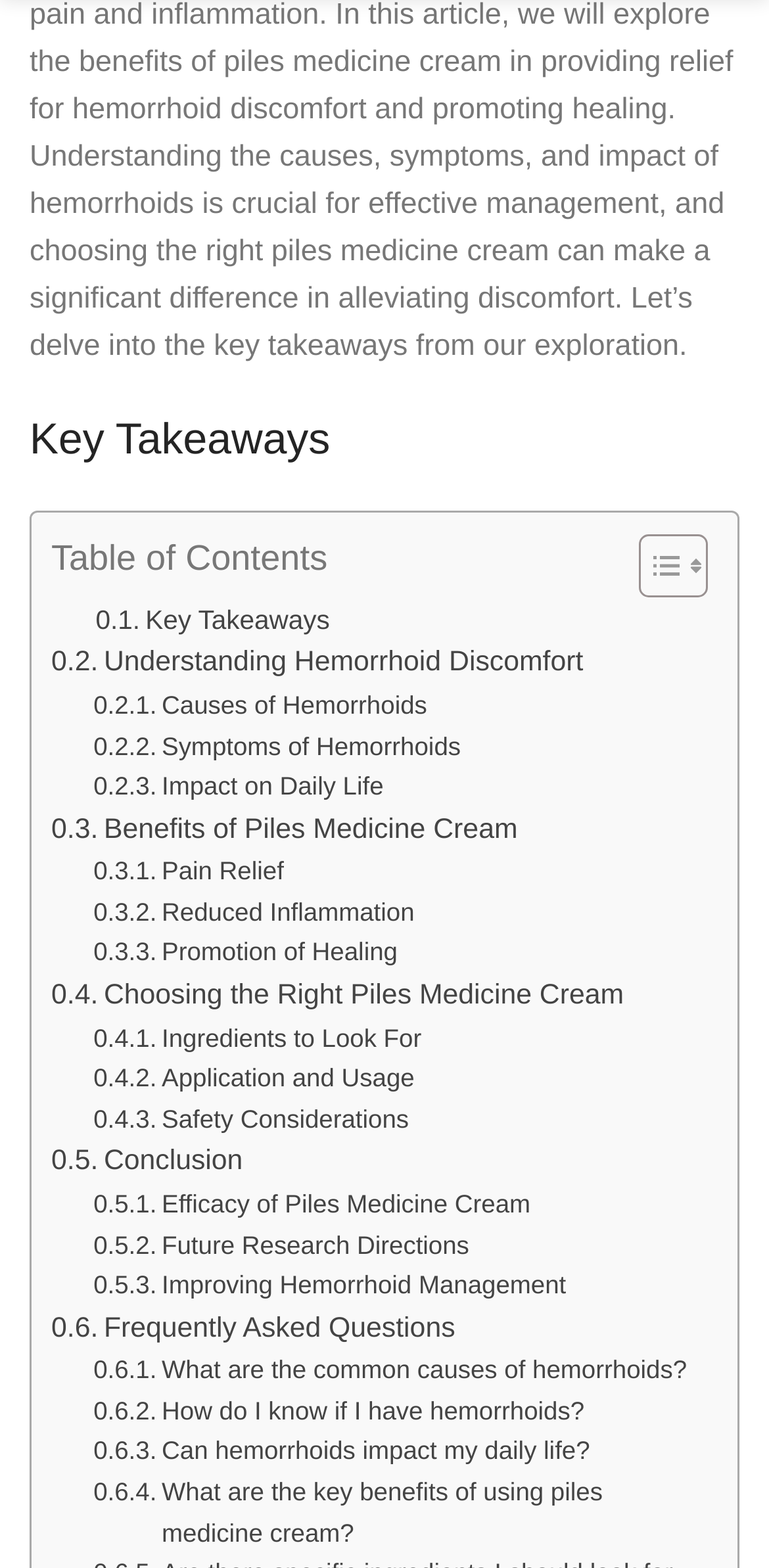Find the bounding box coordinates of the element you need to click on to perform this action: 'Learn about Causes of Hemorrhoids'. The coordinates should be represented by four float values between 0 and 1, in the format [left, top, right, bottom].

[0.121, 0.438, 0.555, 0.463]